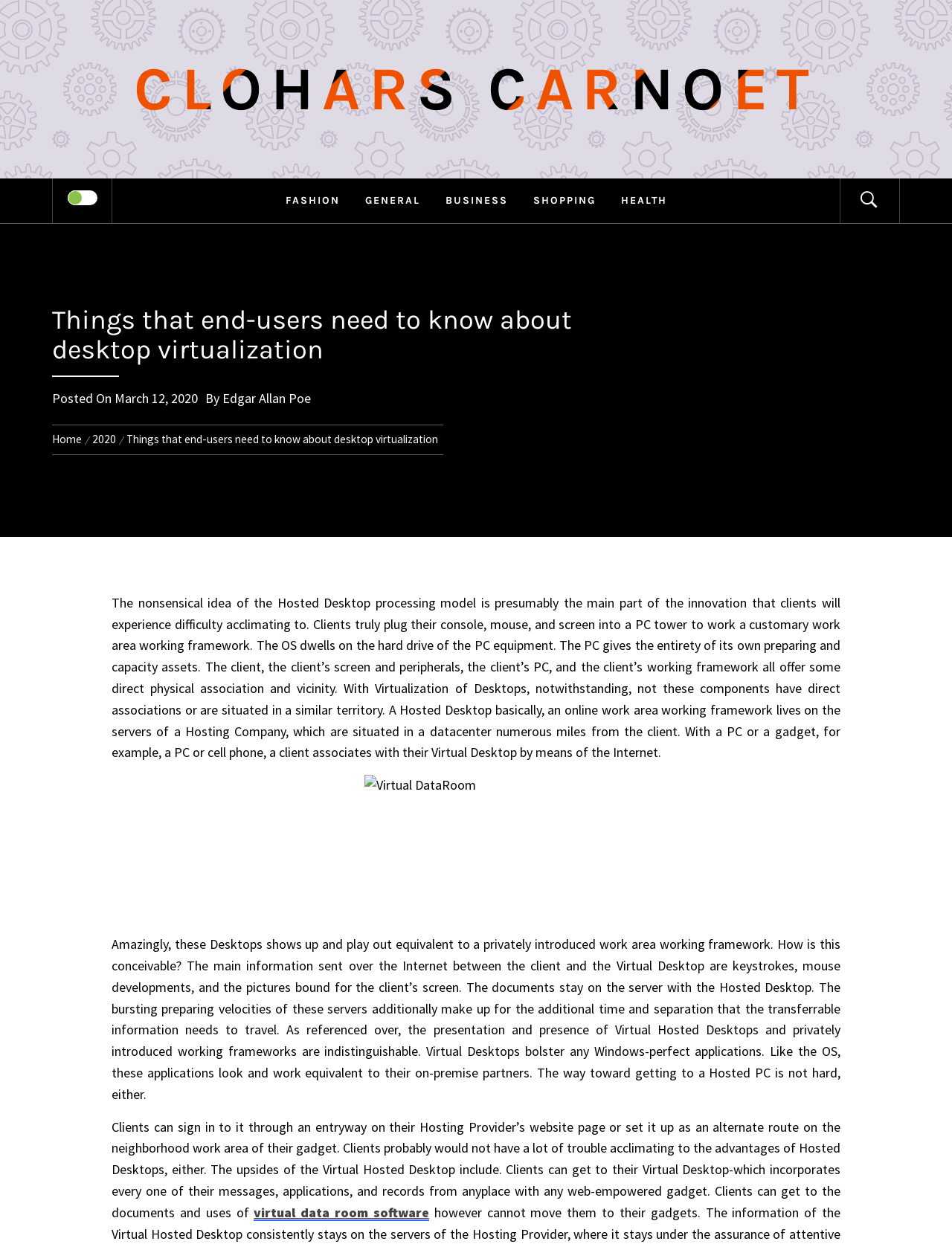Can you find and provide the title of the webpage?

Things that end-users need to know about desktop virtualization